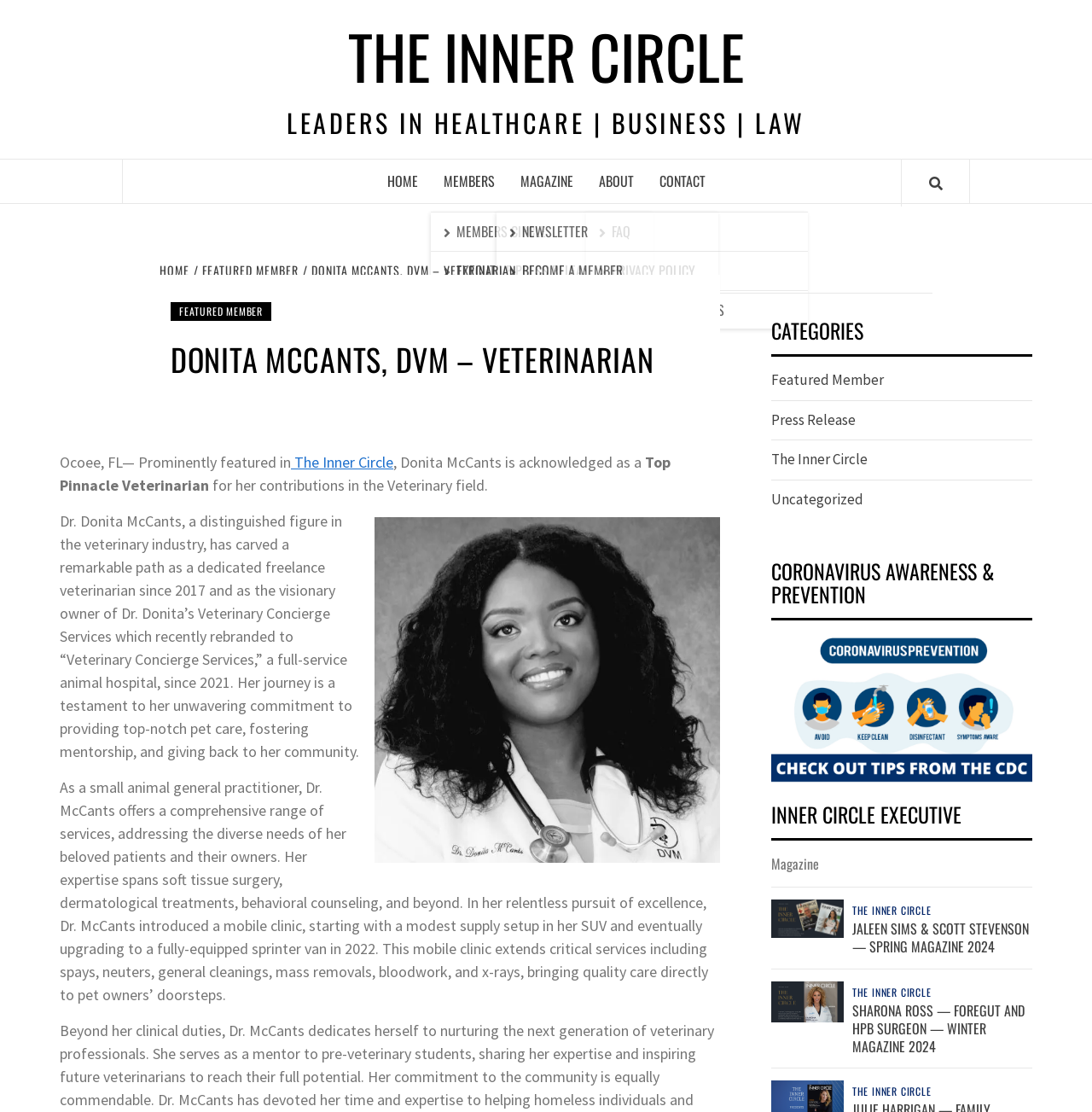Provide the bounding box coordinates of the HTML element described by the text: "< Previous".

None